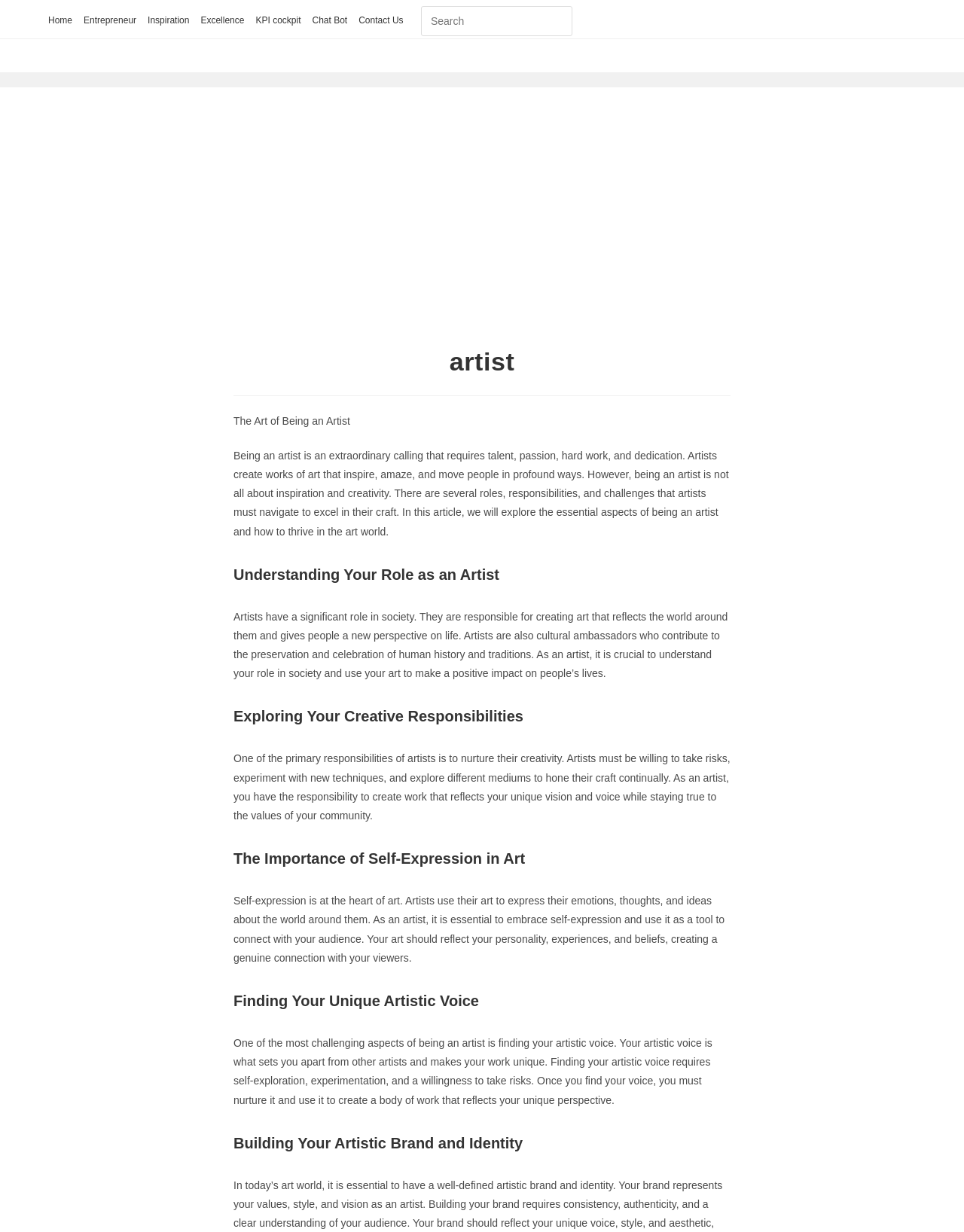Give a one-word or phrase response to the following question: What sets an artist apart from others?

Unique artistic voice